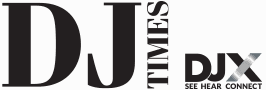Break down the image and provide a full description, noting any significant aspects.

The image prominently displays the logo for DJ Times, featuring a bold and stylish font that emphasizes its identity as a leading publication in the electronic music scene. The design incorporates the large letters "DJ" alongside the word "TIMES," conveying a sense of modernity and relevance in the world of DJs and music enthusiasts. Below this, the "DJX" branding is featured, accompanied by the tagline "SEE HEAR CONNECT," which encapsulates the brand's mission to engage and unite the community through music and technology. This logo effectively reflects the vibrant culture of electronic music and events, positioning DJ Times as a central hub for all things related to DJs and their craft.